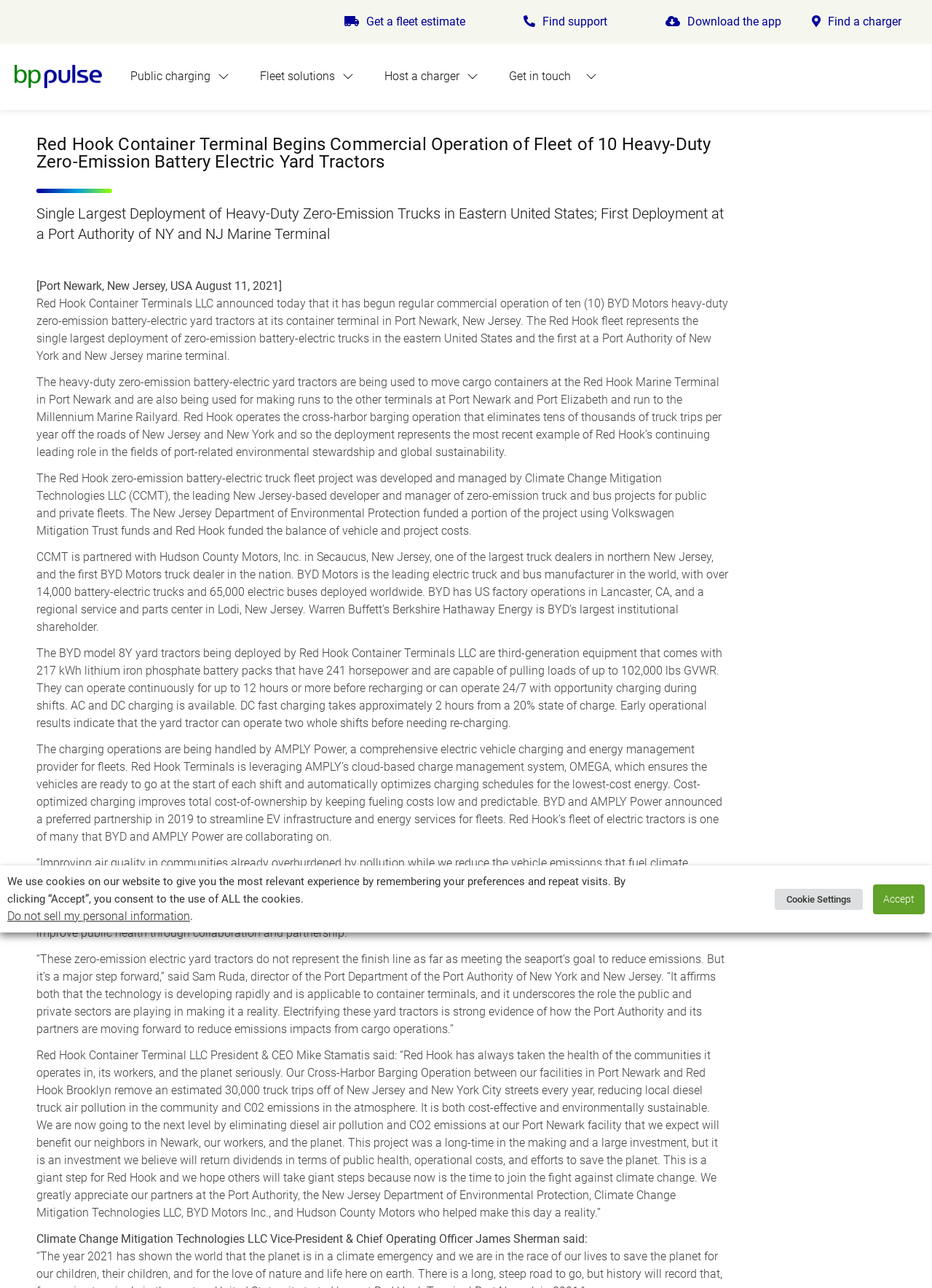Please determine the bounding box coordinates for the element with the description: "Accept".

[0.937, 0.686, 0.992, 0.71]